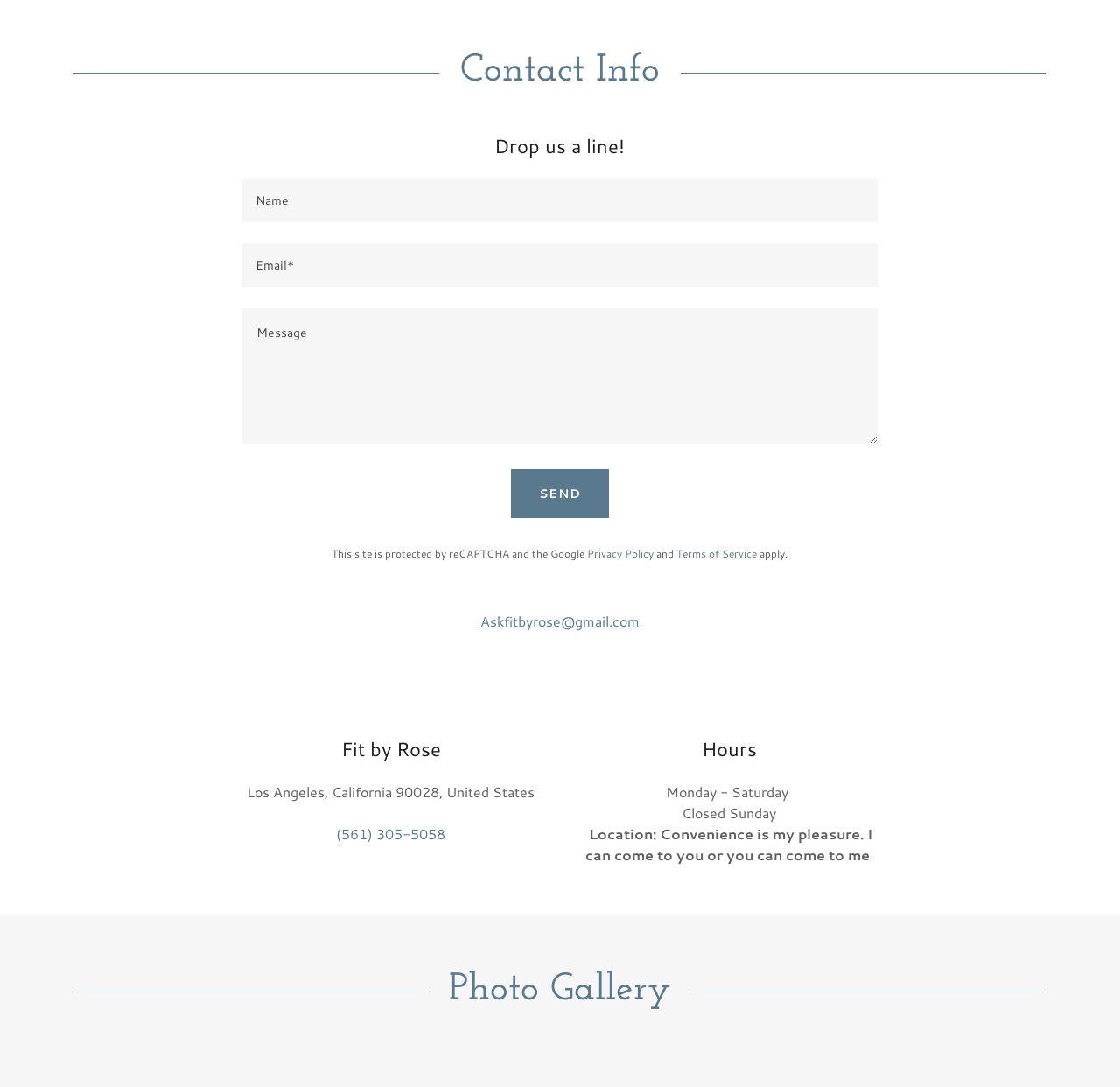Bounding box coordinates are given in the format (top-left x, top-left y, bottom-right x, bottom-right y). All values should be floating point numbers between 0 and 1. Provide the bounding box coordinate for the UI element described as: (561) 305-5058

[0.3, 0.758, 0.398, 0.776]